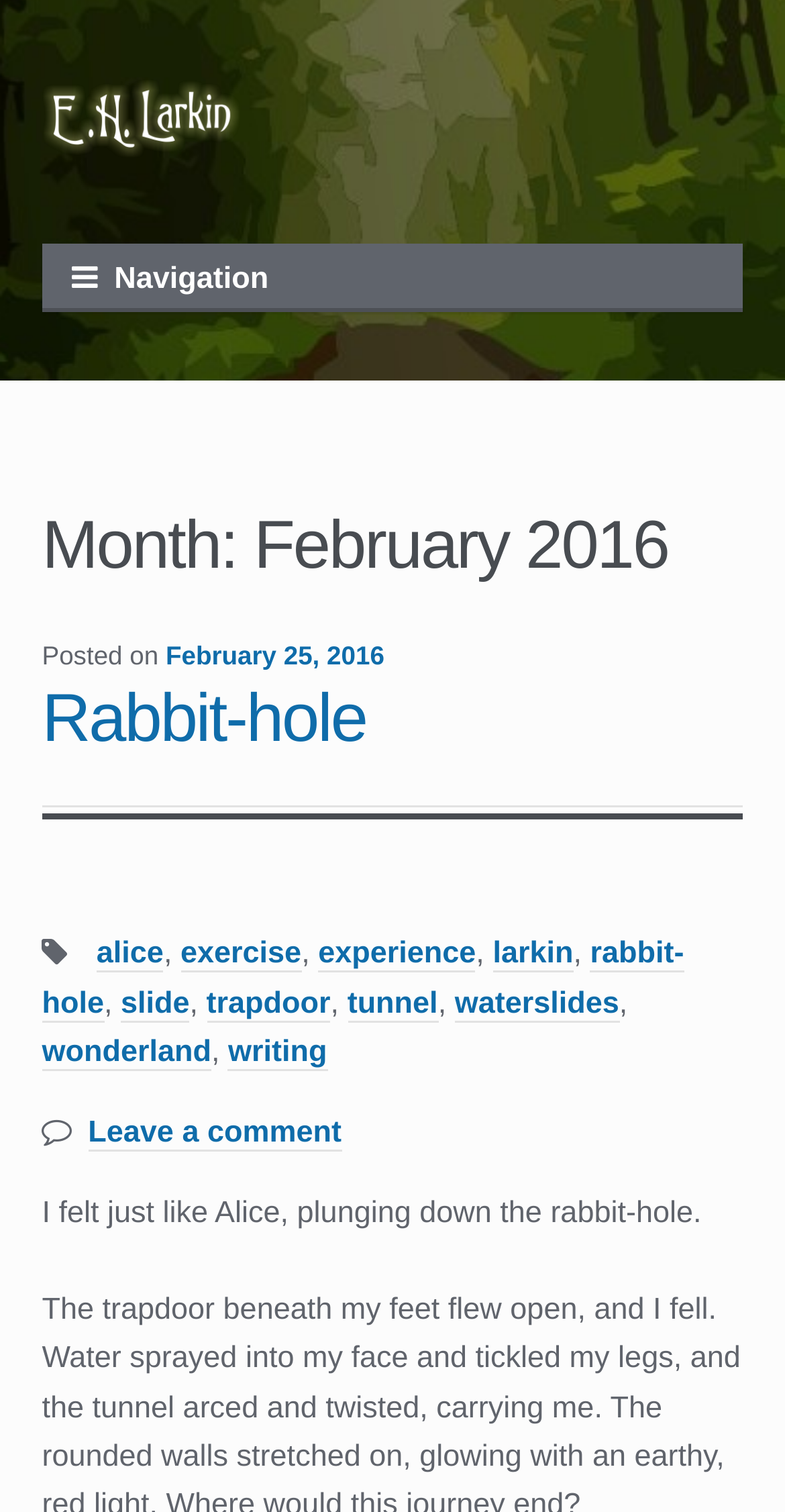How many links are in the primary navigation?
Using the image as a reference, answer the question in detail.

I found the primary navigation element and counted the number of link elements inside it, and found only 1 link.